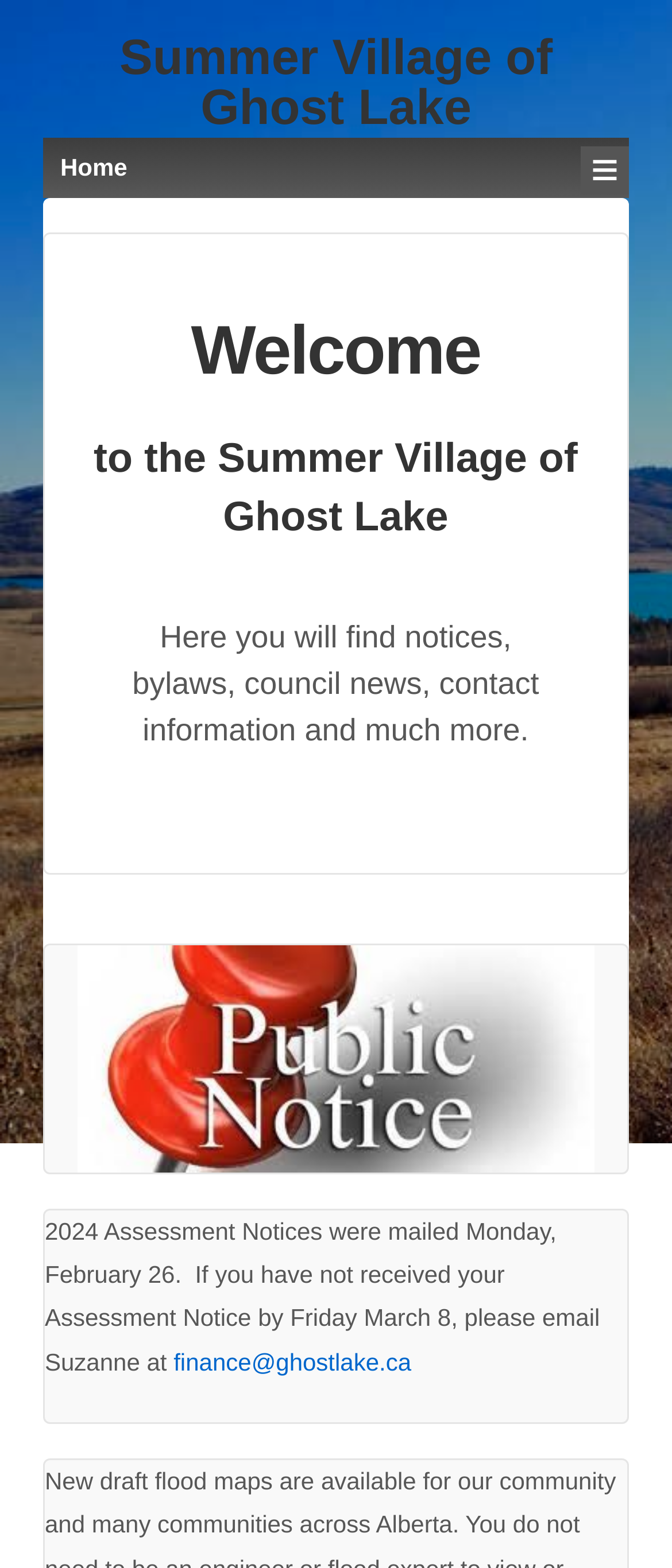Give a one-word or phrase response to the following question: When were the 2024 Assessment Notices mailed?

Monday, February 26